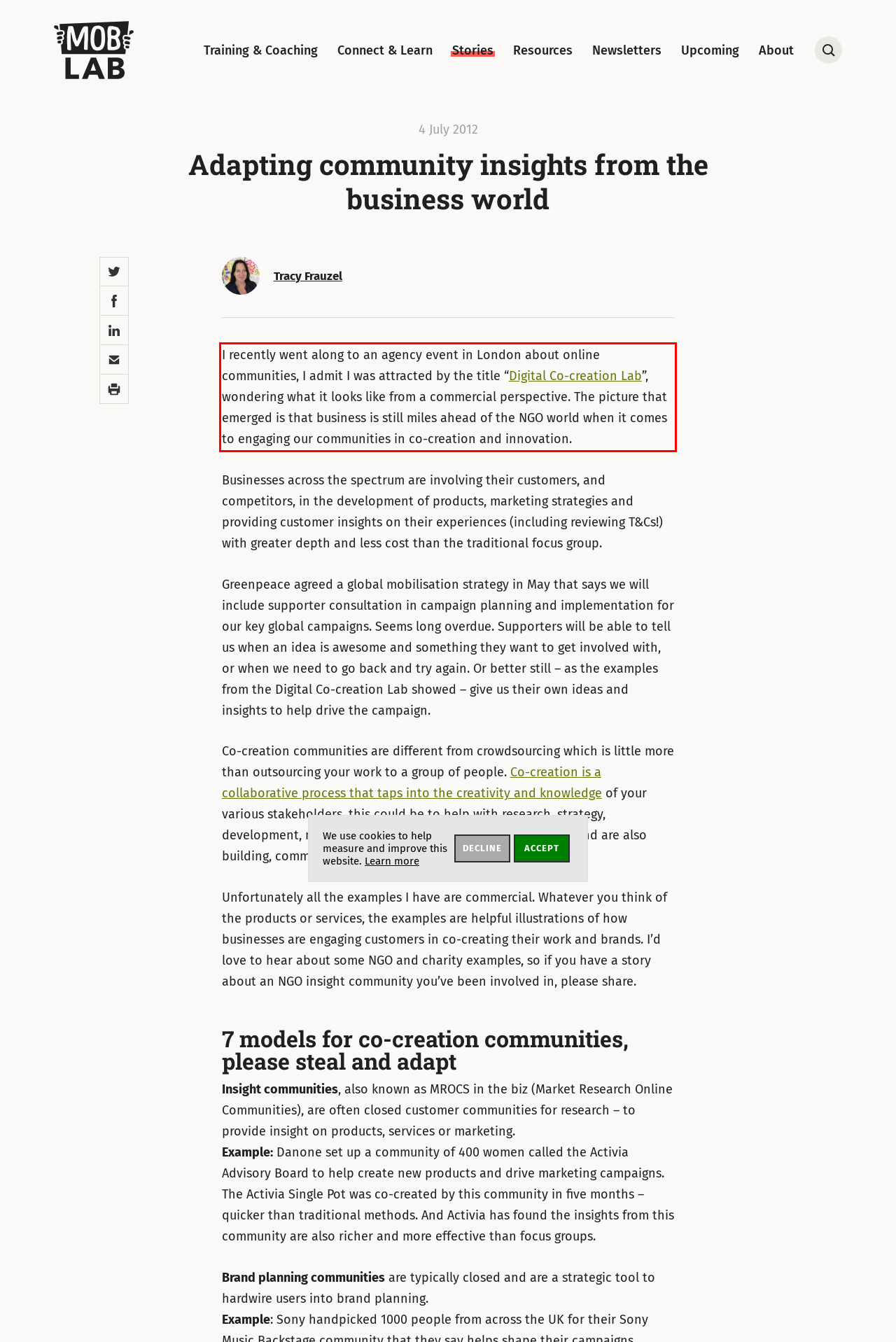Identify and extract the text within the red rectangle in the screenshot of the webpage.

I recently went along to an agency event in London about online communities, I admit I was attracted by the title “Digital Co-creation Lab”, wondering what it looks like from a commercial perspective. The picture that emerged is that business is still miles ahead of the NGO world when it comes to engaging our communities in co-creation and innovation.